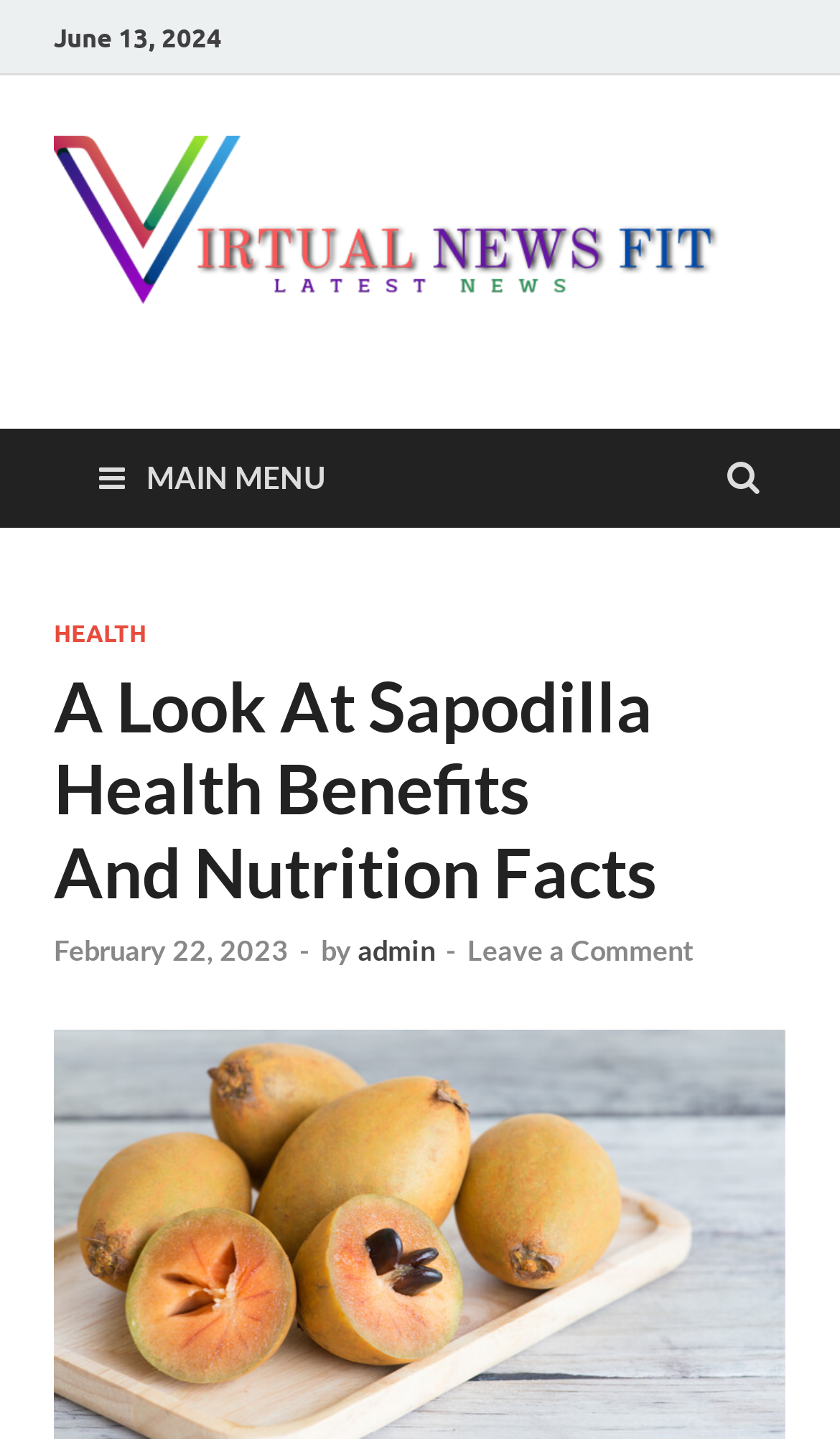Generate the text of the webpage's primary heading.

A Look At Sapodilla Health Benefits And Nutrition Facts